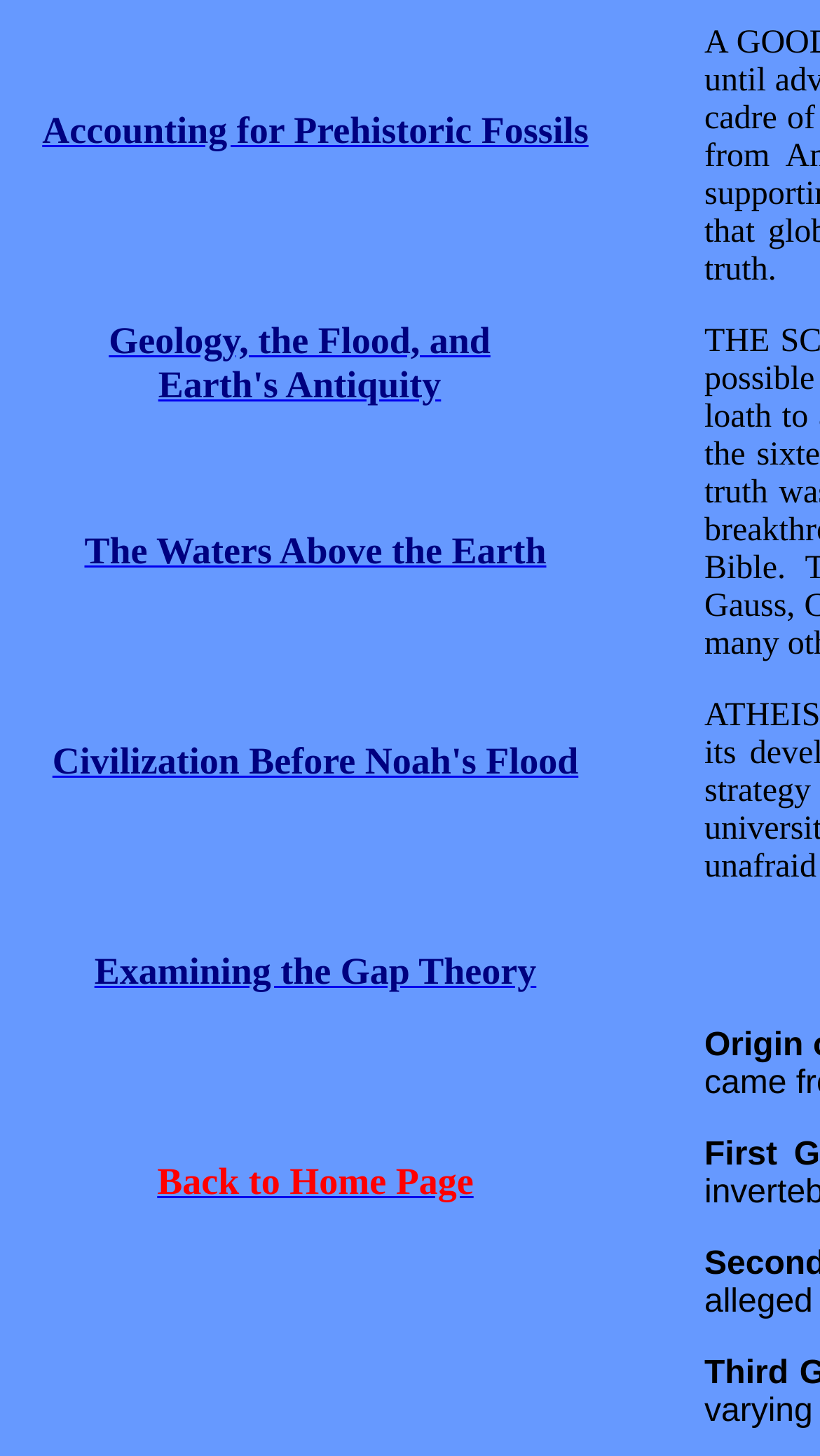Determine the bounding box coordinates of the UI element described below. Use the format (top-left x, top-left y, bottom-right x, bottom-right y) with floating point numbers between 0 and 1: Civilization Before Noah's Flood

[0.064, 0.508, 0.705, 0.537]